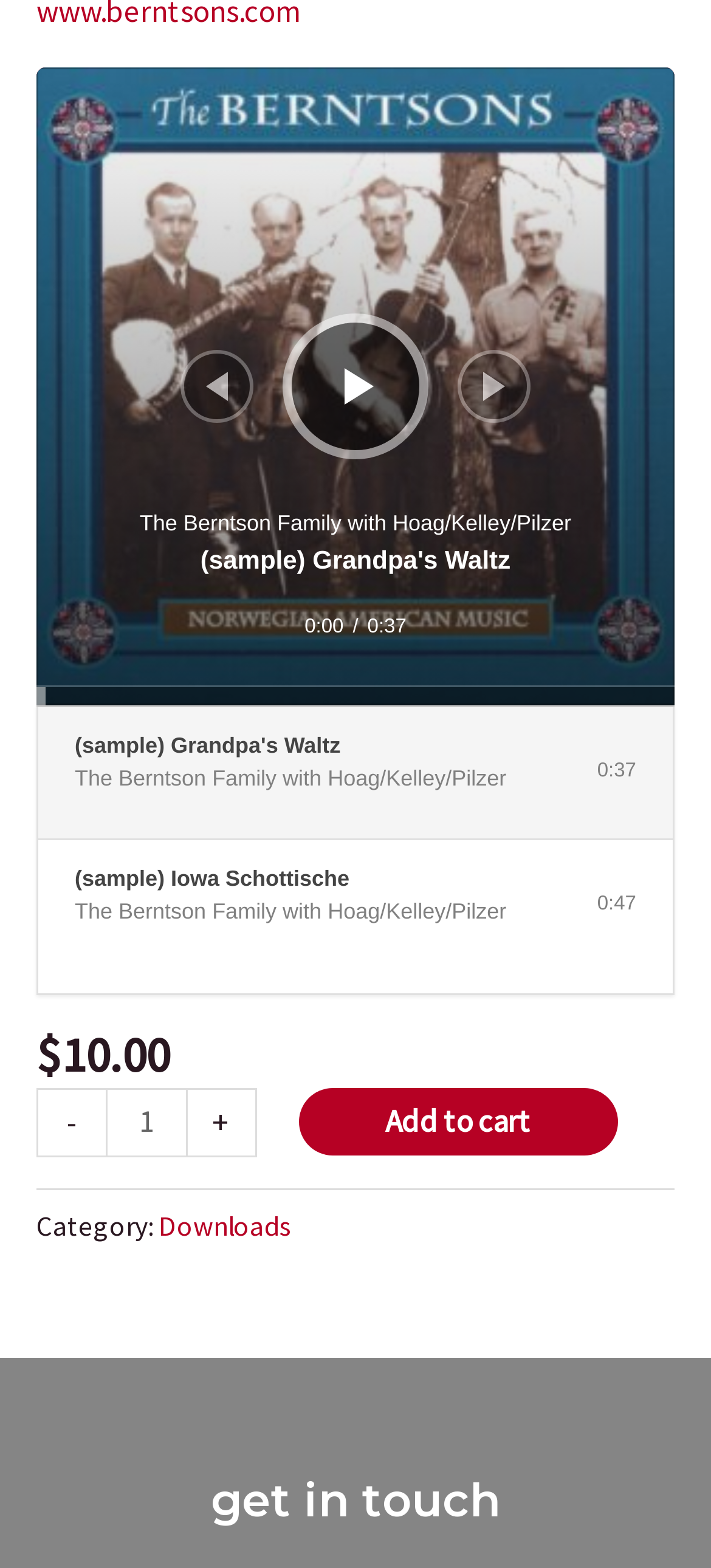Determine the bounding box coordinates of the clickable region to execute the instruction: "Increase the product quantity". The coordinates should be four float numbers between 0 and 1, denoted as [left, top, right, bottom].

[0.263, 0.694, 0.361, 0.738]